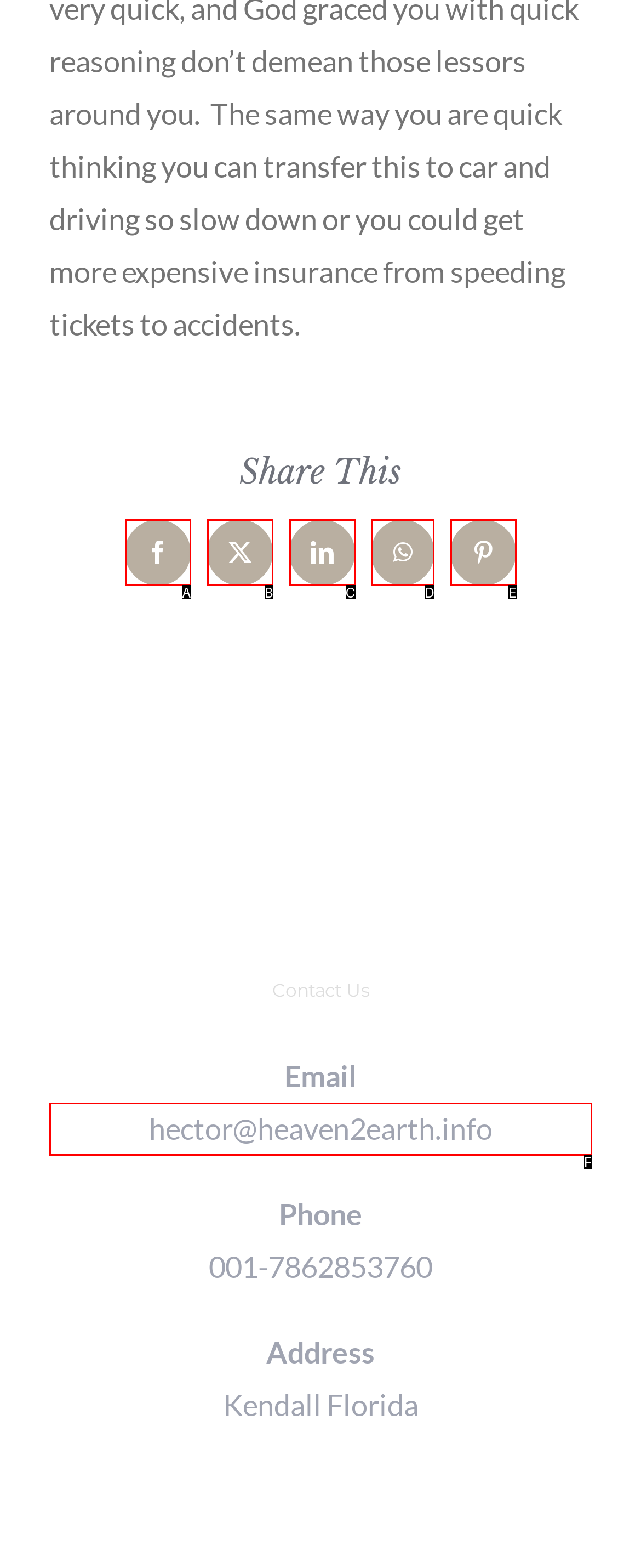What letter corresponds to the UI element described here: X
Reply with the letter from the options provided.

B